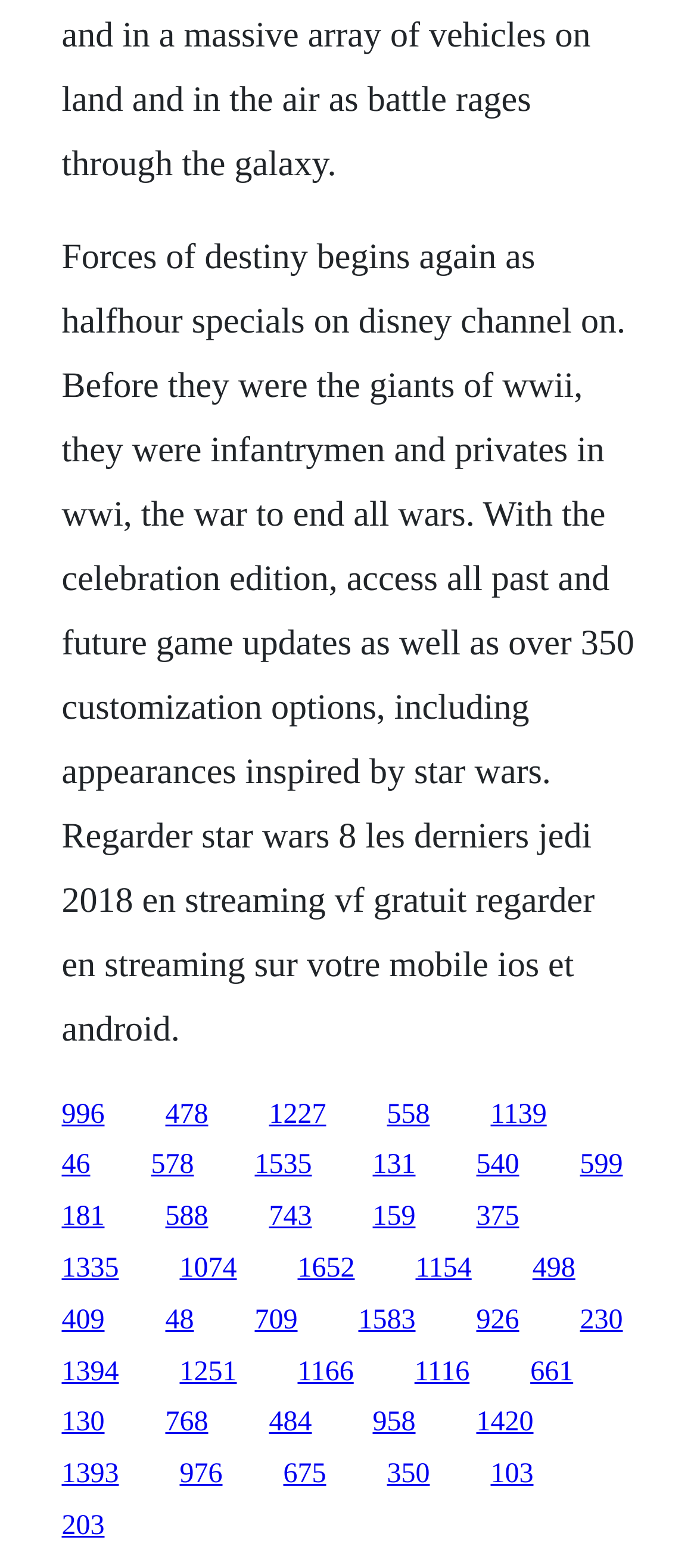Find the bounding box coordinates of the element's region that should be clicked in order to follow the given instruction: "Click the link to watch Star Wars 8". The coordinates should consist of four float numbers between 0 and 1, i.e., [left, top, right, bottom].

[0.088, 0.701, 0.15, 0.72]